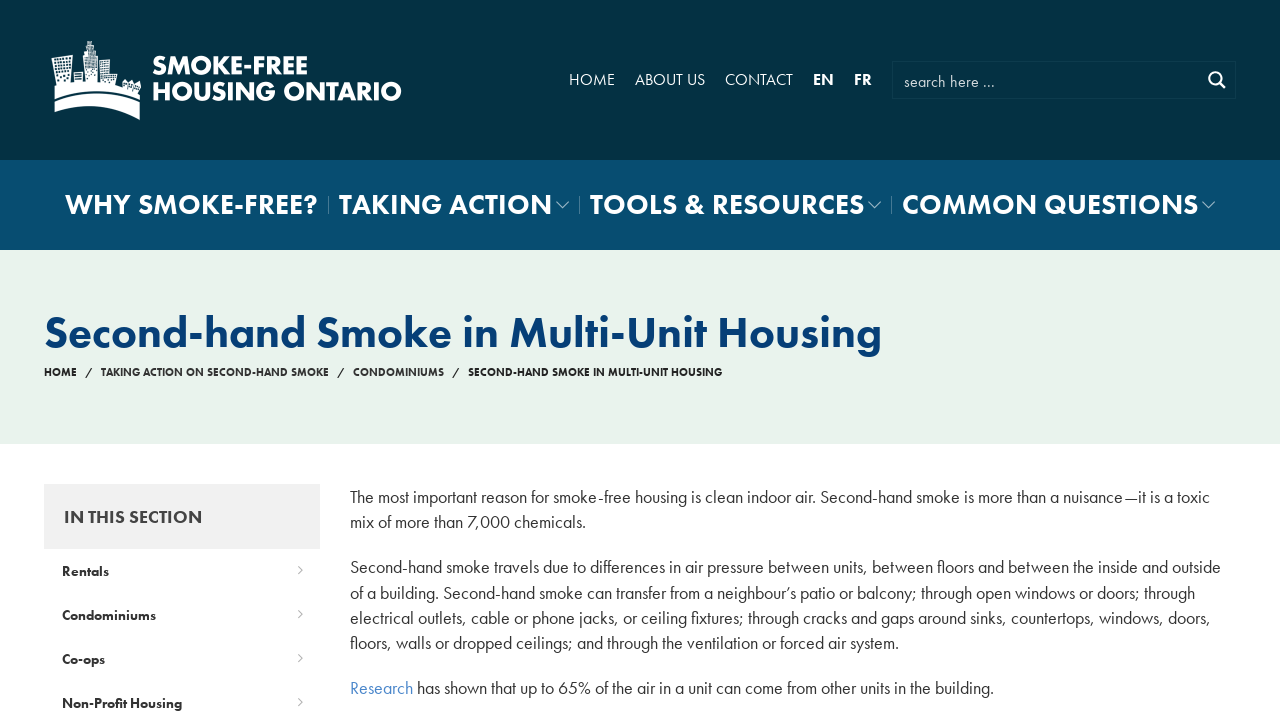How does second-hand smoke travel?
Give a detailed response to the question by analyzing the screenshot.

According to the webpage, second-hand smoke travels due to differences in air pressure between units, between floors, and between the inside and outside of a building. It can also transfer through open windows or doors, electrical outlets, cable or phone jacks, or ceiling fixtures, and through the ventilation or forced air system.